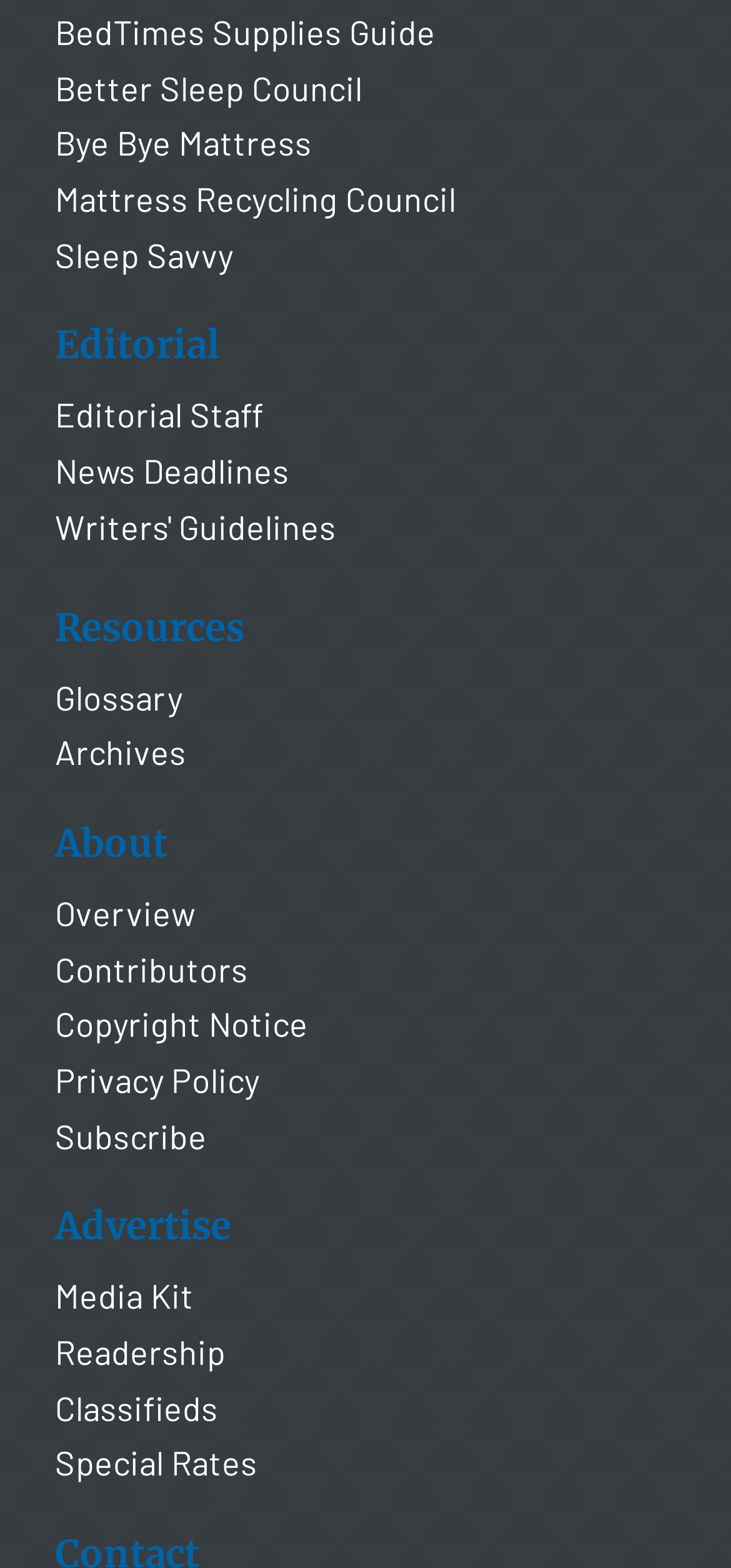Please give a short response to the question using one word or a phrase:
What type of content can be found in the 'Resources' section?

Glossary and Archives